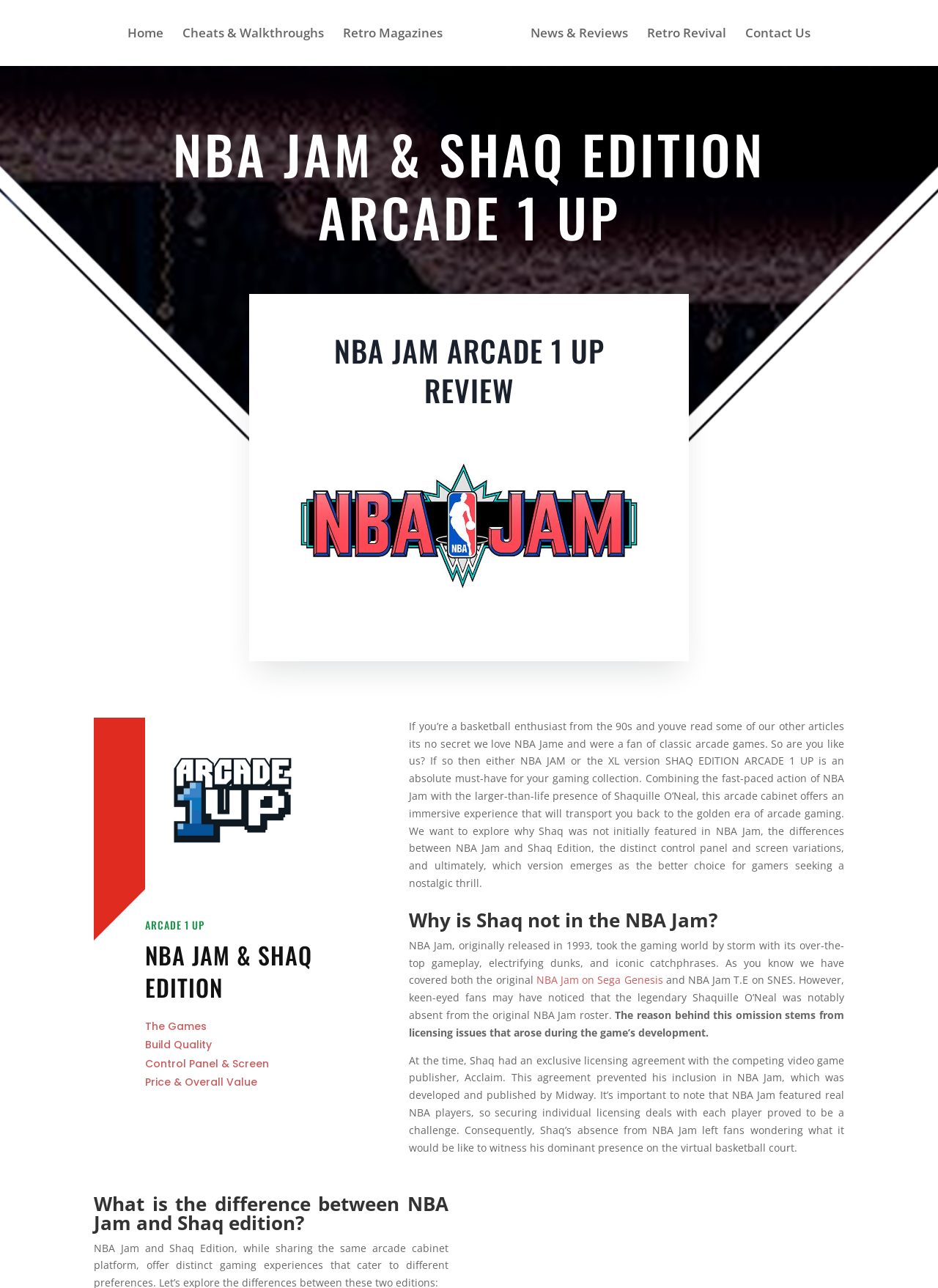Can you specify the bounding box coordinates for the region that should be clicked to fulfill this instruction: "Learn about the differences between NBA Jam and Shaq Edition".

[0.1, 0.927, 0.478, 0.962]